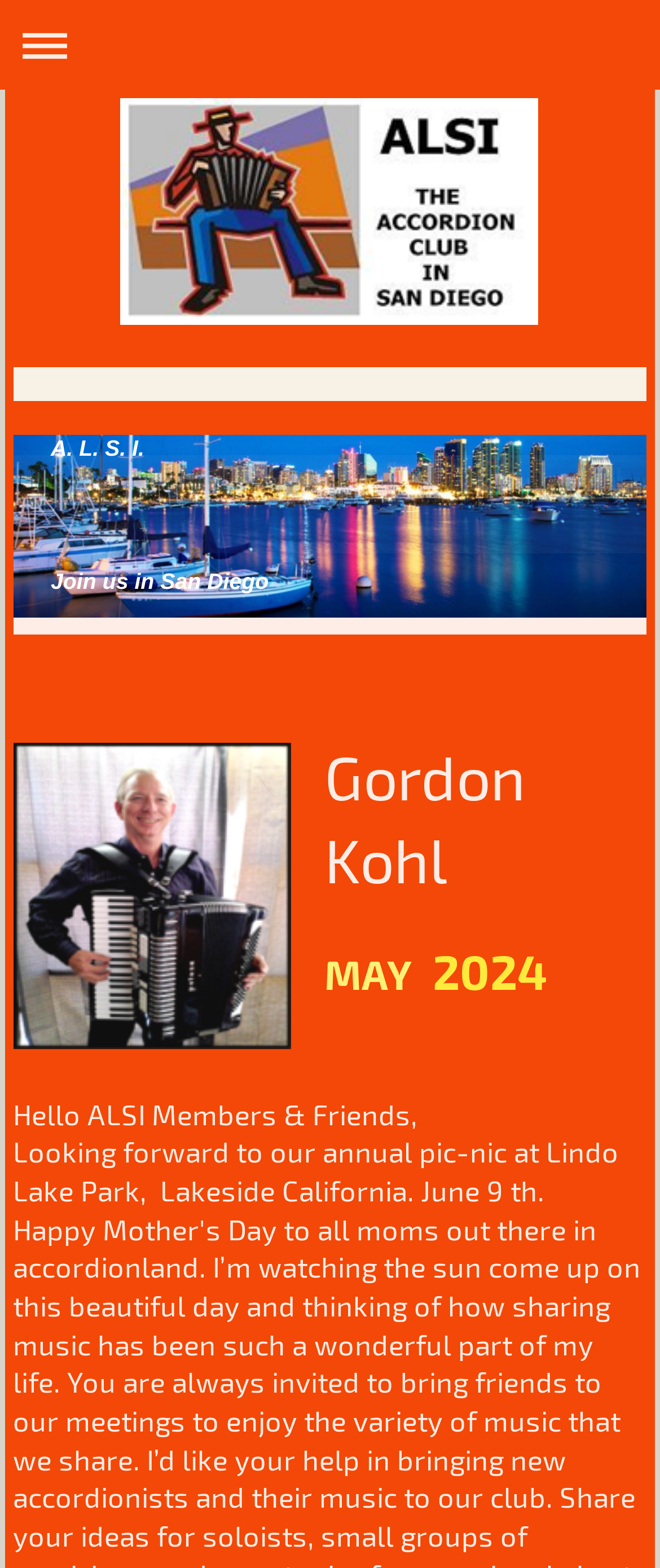Using the format (top-left x, top-left y, bottom-right x, bottom-right y), and given the element description, identify the bounding box coordinates within the screenshot: Expand/collapse navigation

[0.013, 0.005, 0.987, 0.052]